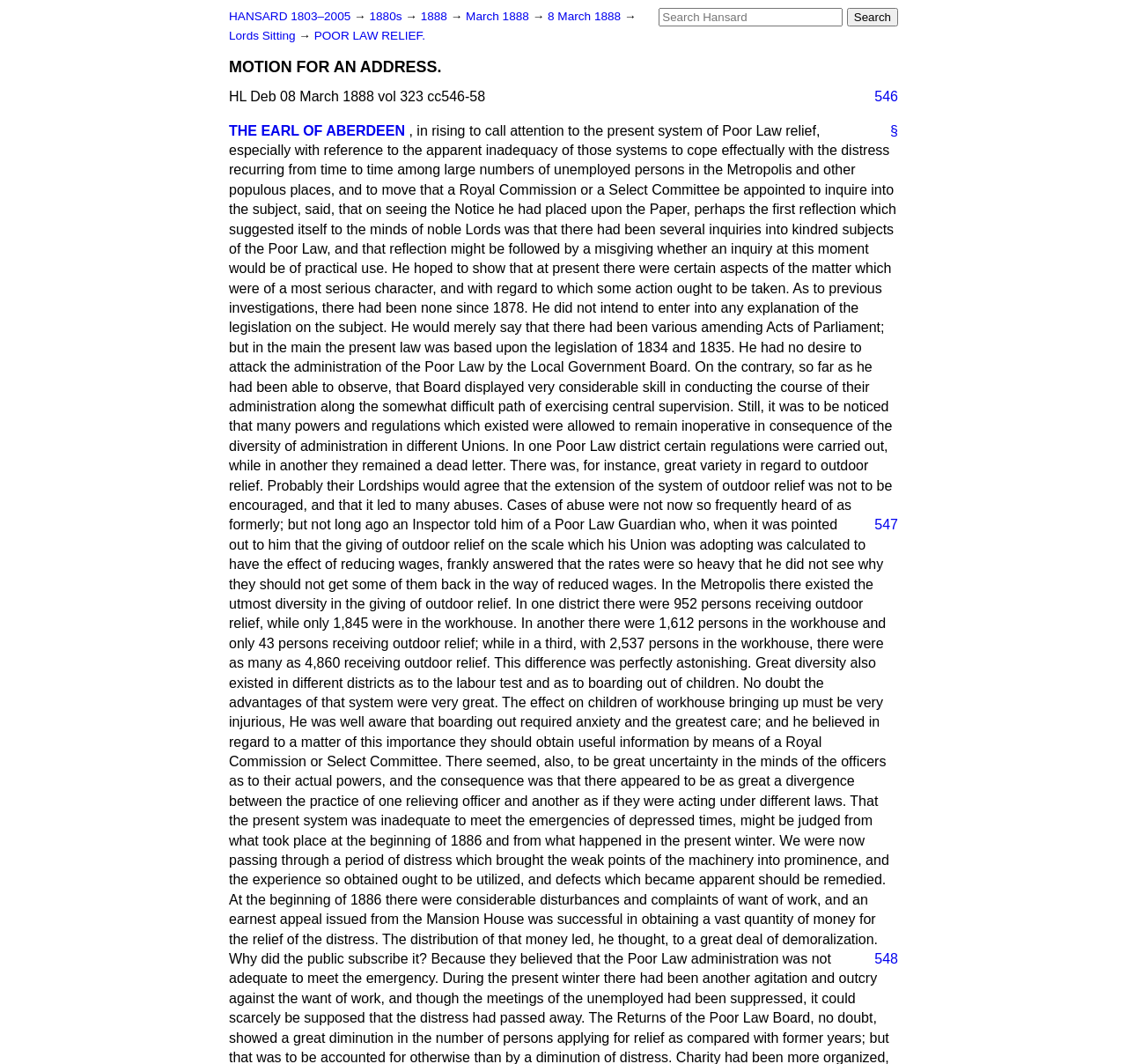Create a detailed narrative describing the layout and content of the webpage.

This webpage appears to be a historical archive of a parliamentary debate, specifically a motion for an address made by the Earl of Aberdeen on March 8, 1888. 

At the top of the page, there is a search box with a "Search" button to the right. Below this, there are several links to related topics, including "HANSARD 1803-2005", "1880s", "1888", "March 1888", and "8 March 1888". 

To the left of these links, there is a link to "Lords Sitting" and another to "POOR LAW RELIEF". 

The main content of the page is a long passage of text, which is a transcript of the Earl of Aberdeen's speech. The speech is divided into sections, each with a link to a specific column and page number, such as "546", "547", and "548". 

The speech discusses the Poor Law relief system, its inadequacies, and the need for a Royal Commission or Select Committee to investigate the matter. The Earl of Aberdeen argues that the current system is flawed, with inconsistent application of regulations across different districts, and that a thorough inquiry is necessary to address these issues.